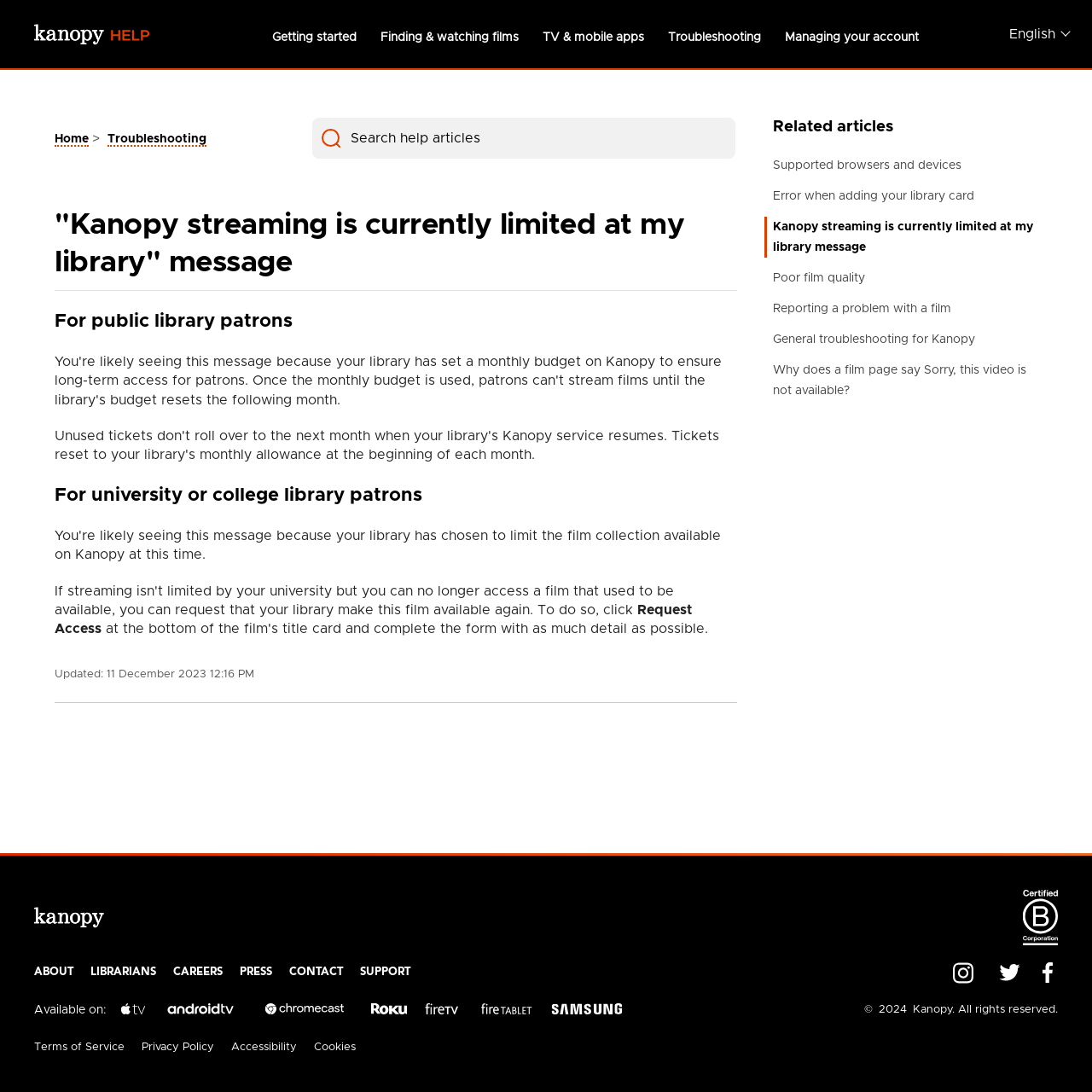Find the bounding box coordinates for the HTML element described as: "Managing your account". The coordinates should consist of four float values between 0 and 1, i.e., [left, top, right, bottom].

[0.718, 0.028, 0.841, 0.041]